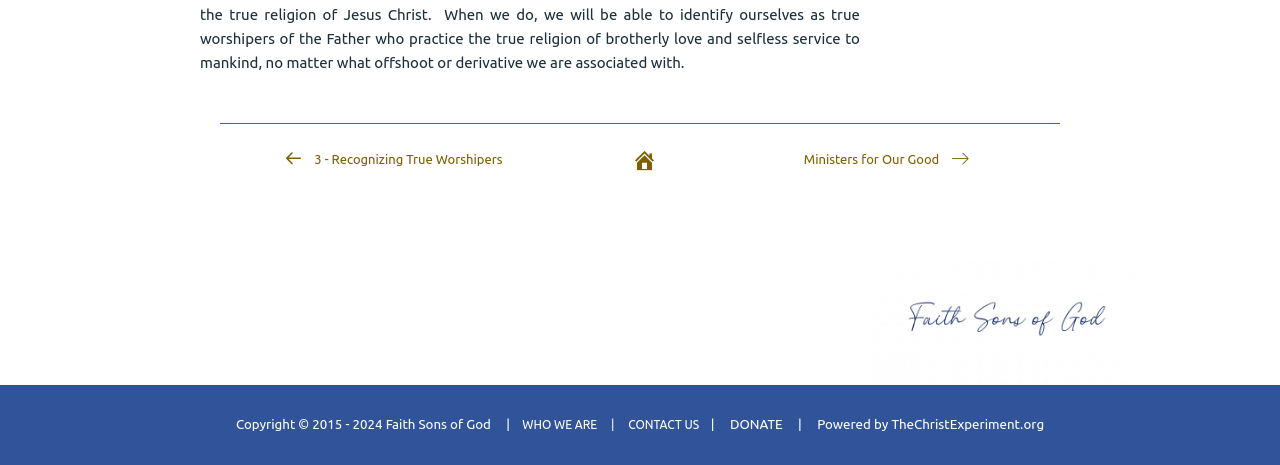How many links are present in the footer section?
Please provide a single word or phrase answer based on the image.

5